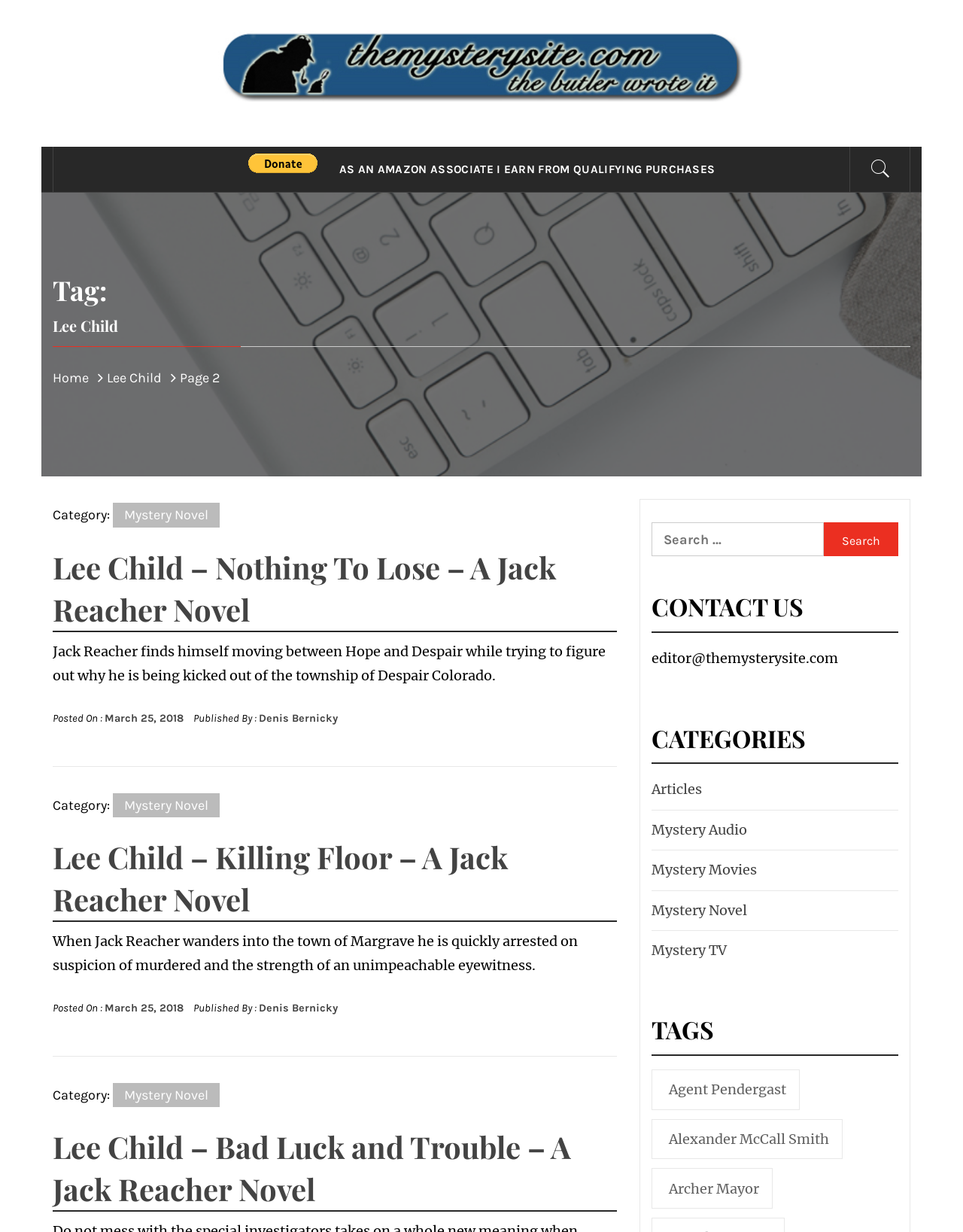How many articles are listed on this page?
Give a one-word or short phrase answer based on the image.

3